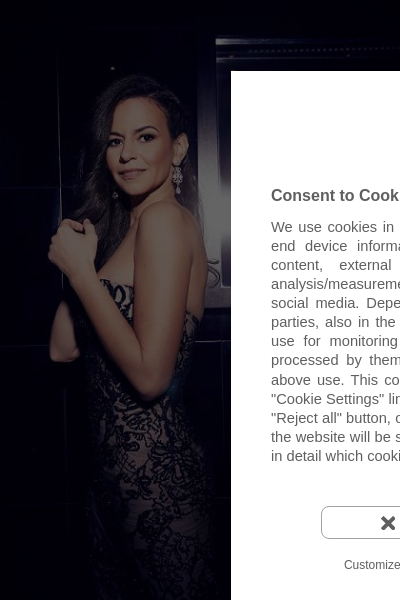What is Mandy Gonzalez known for?
Using the visual information, answer the question in a single word or phrase.

Powerful voice